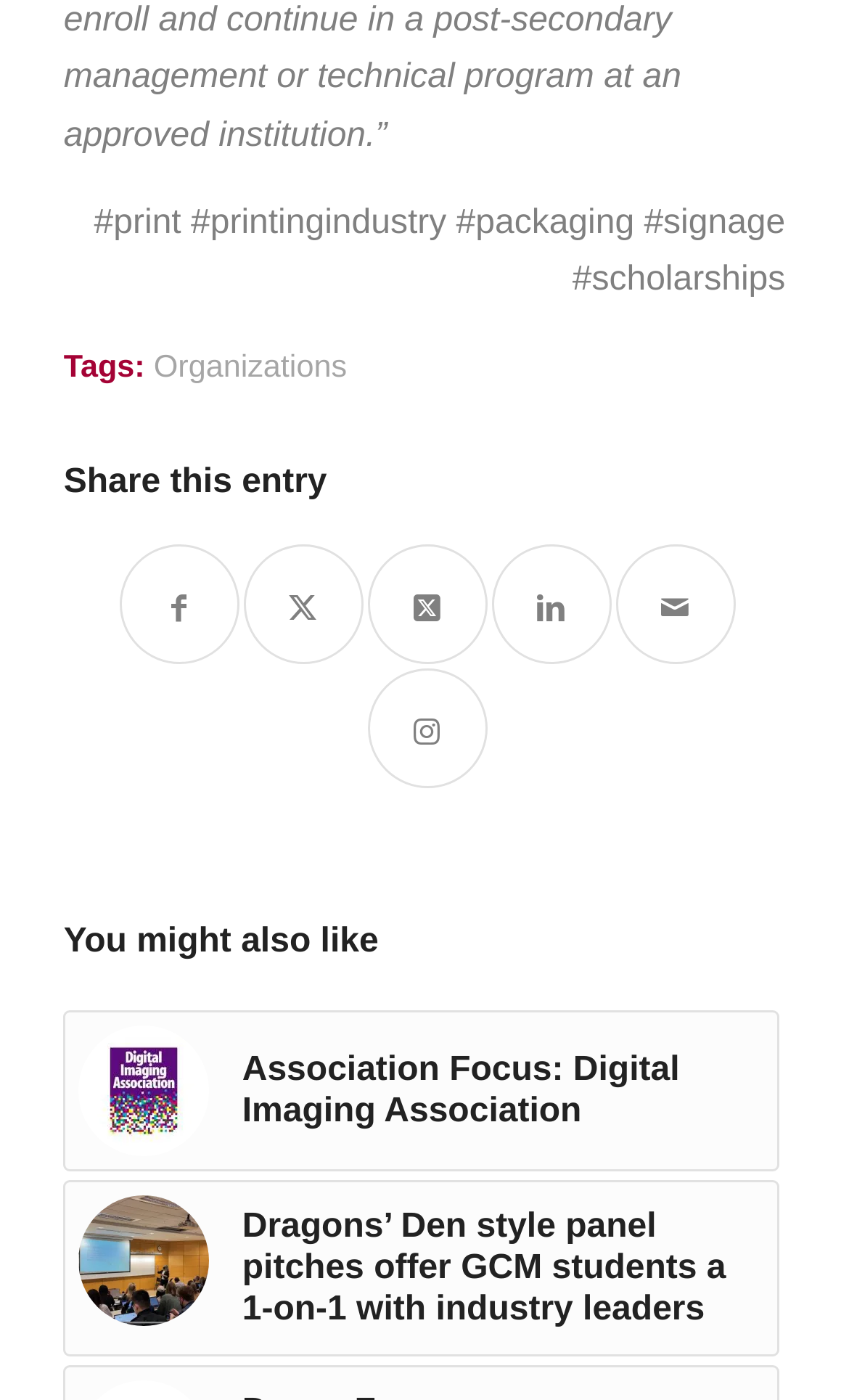Identify the bounding box coordinates of the region that should be clicked to execute the following instruction: "Share by Mail".

[0.724, 0.389, 0.865, 0.475]